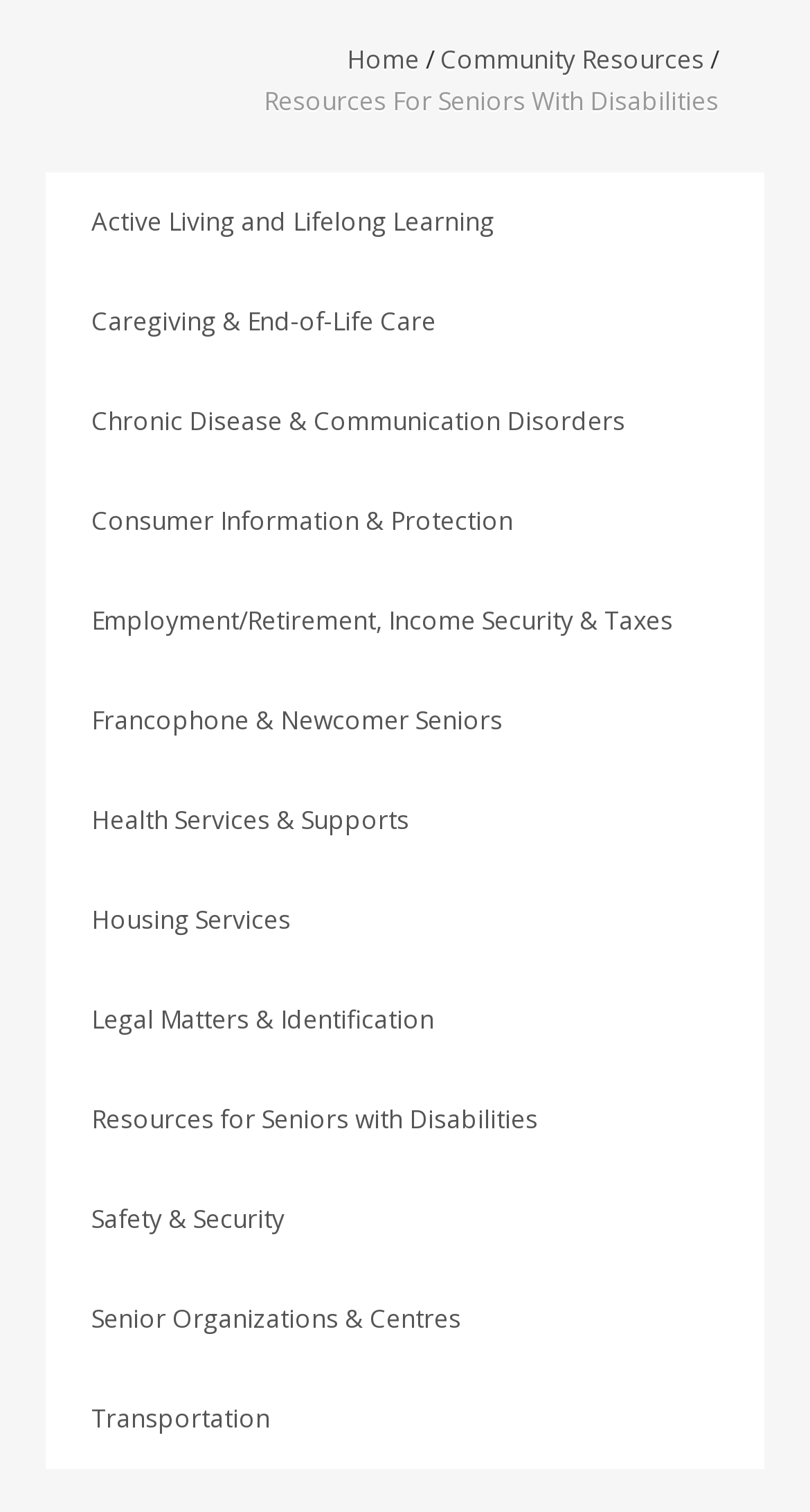Determine the bounding box coordinates (top-left x, top-left y, bottom-right x, bottom-right y) of the UI element described in the following text: Transportation

[0.056, 0.906, 0.944, 0.972]